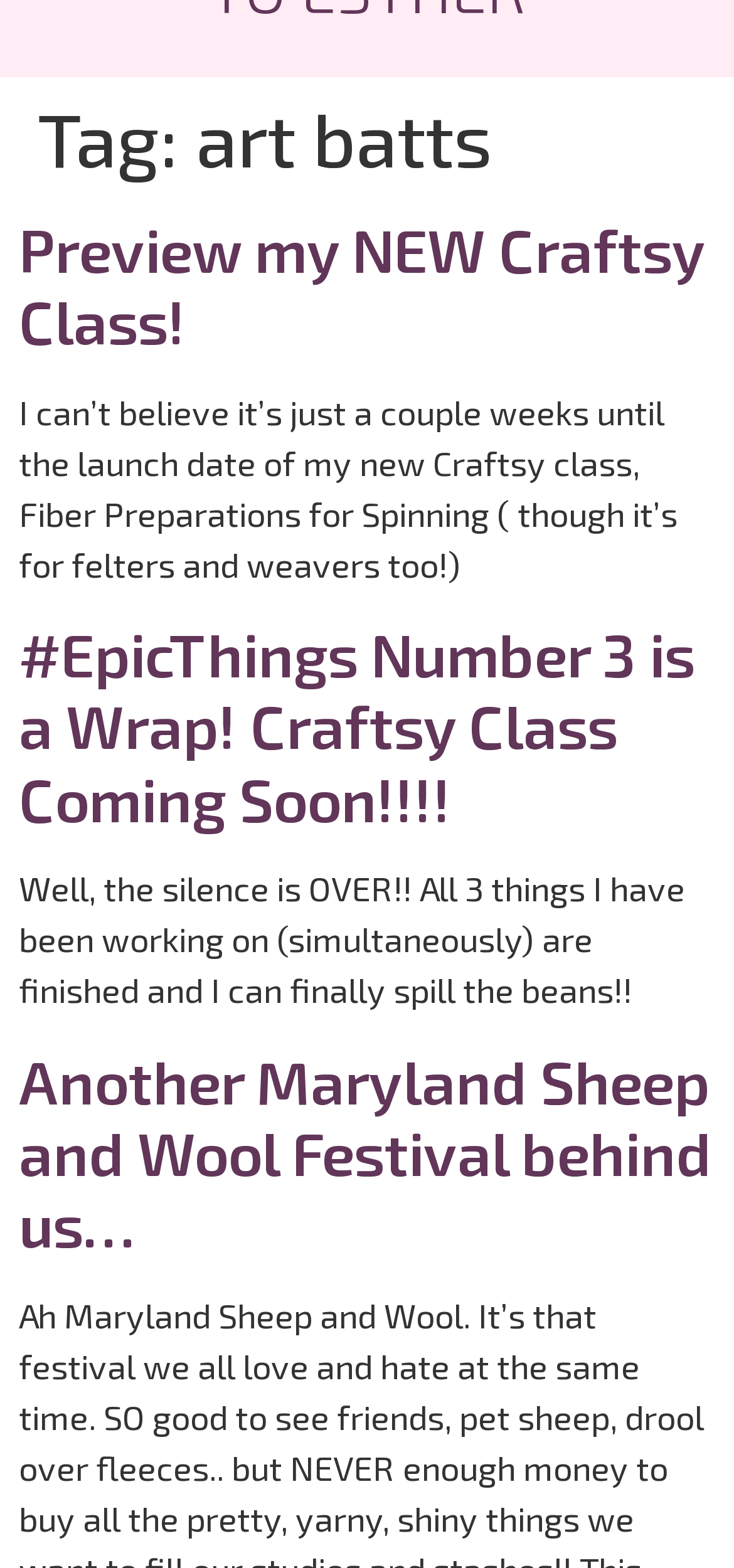Identify the coordinates of the bounding box for the element described below: "Preview my NEW Craftsy Class!". Return the coordinates as four float numbers between 0 and 1: [left, top, right, bottom].

[0.026, 0.135, 0.959, 0.227]